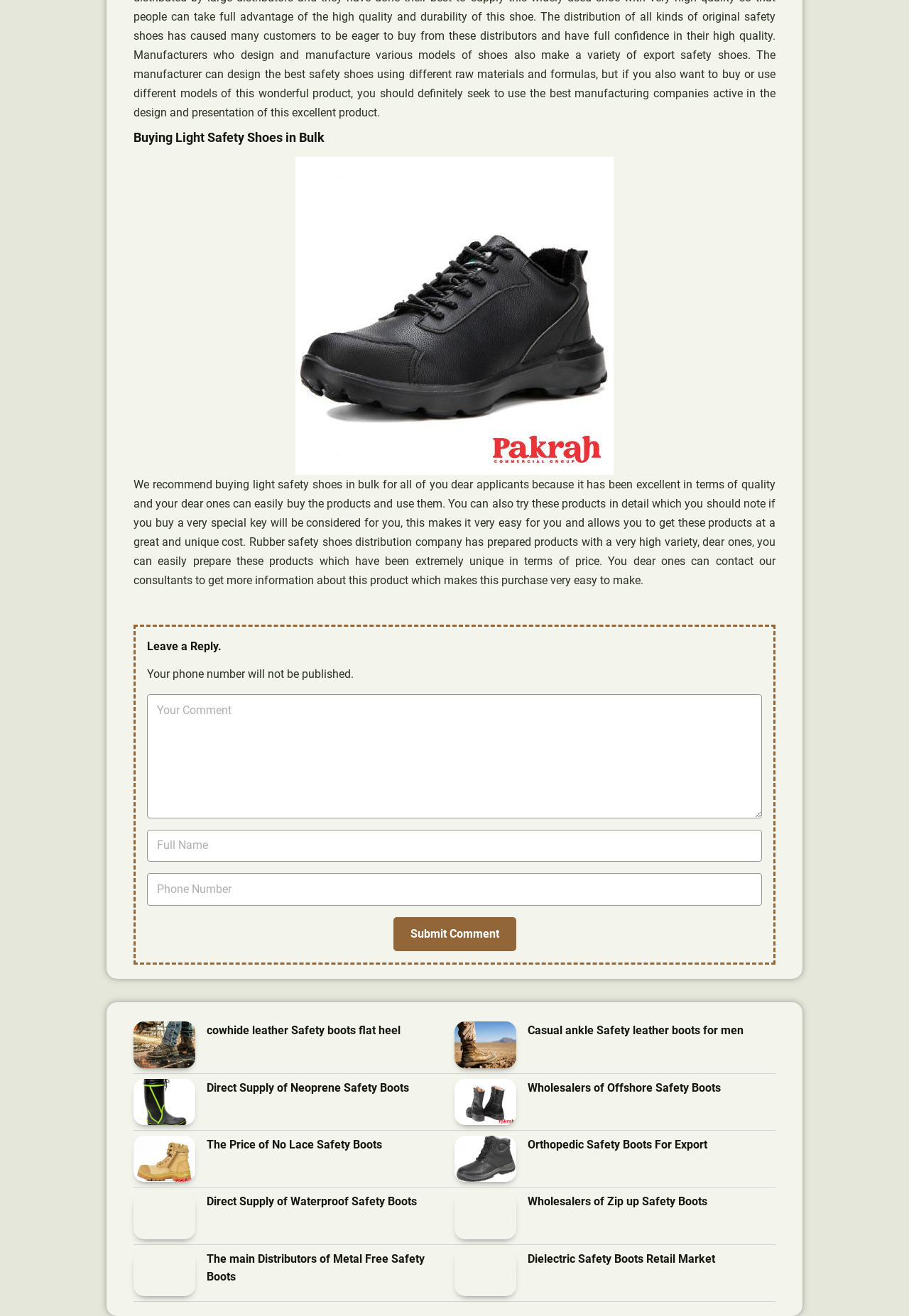How many types of safety shoes are listed on this webpage?
Provide an in-depth and detailed answer to the question.

I counted at least 12 different types of safety shoes listed on this webpage, including 'cowhide leather Safety boots flat heel', 'Casual ankle Safety leather boots for men', 'Direct Supply of Neoprene Safety Boots', and others. There may be more, but I can confirm at least 12.